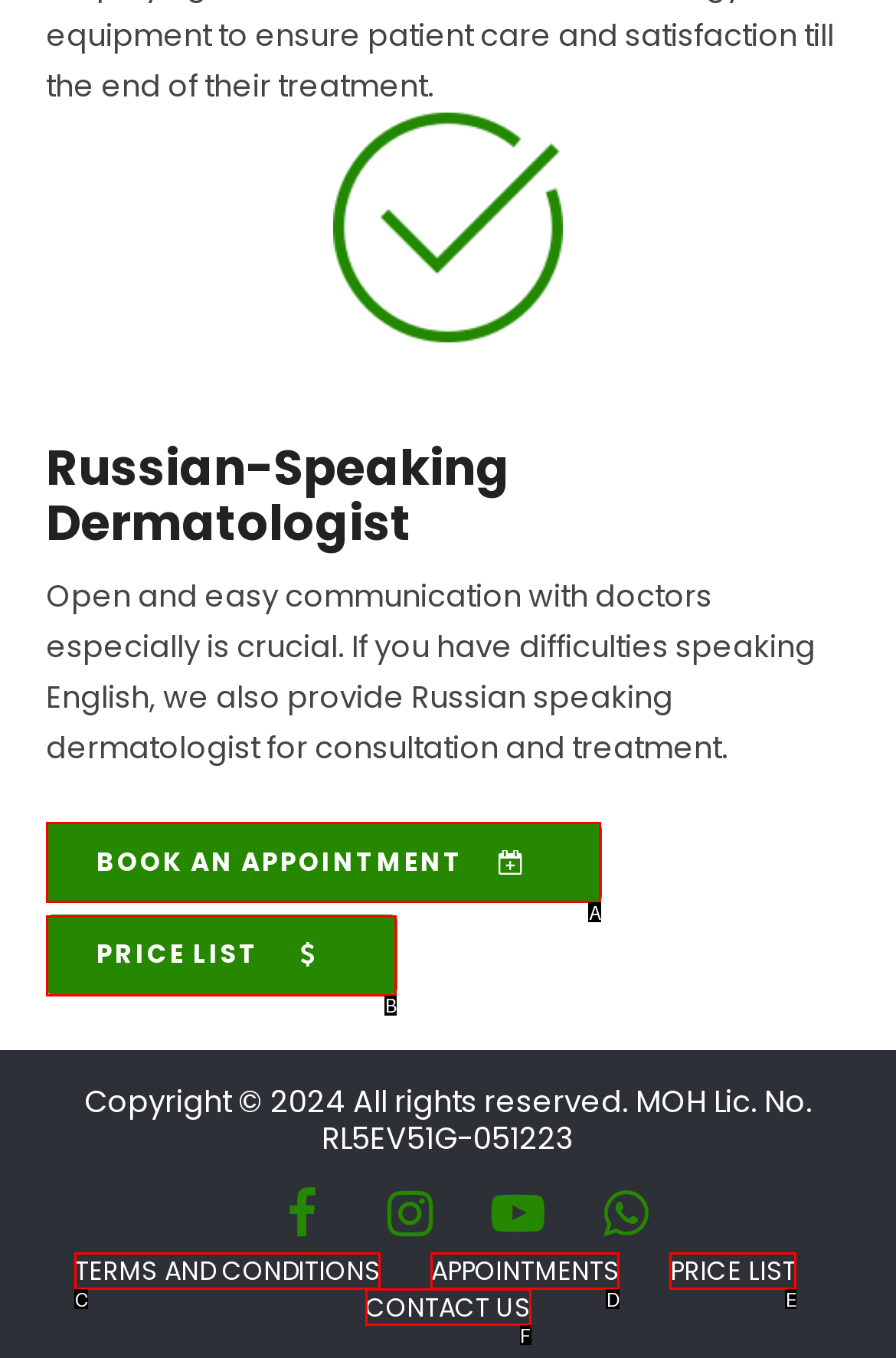Identify the letter of the option that best matches the following description: Book an Appointment. Respond with the letter directly.

A